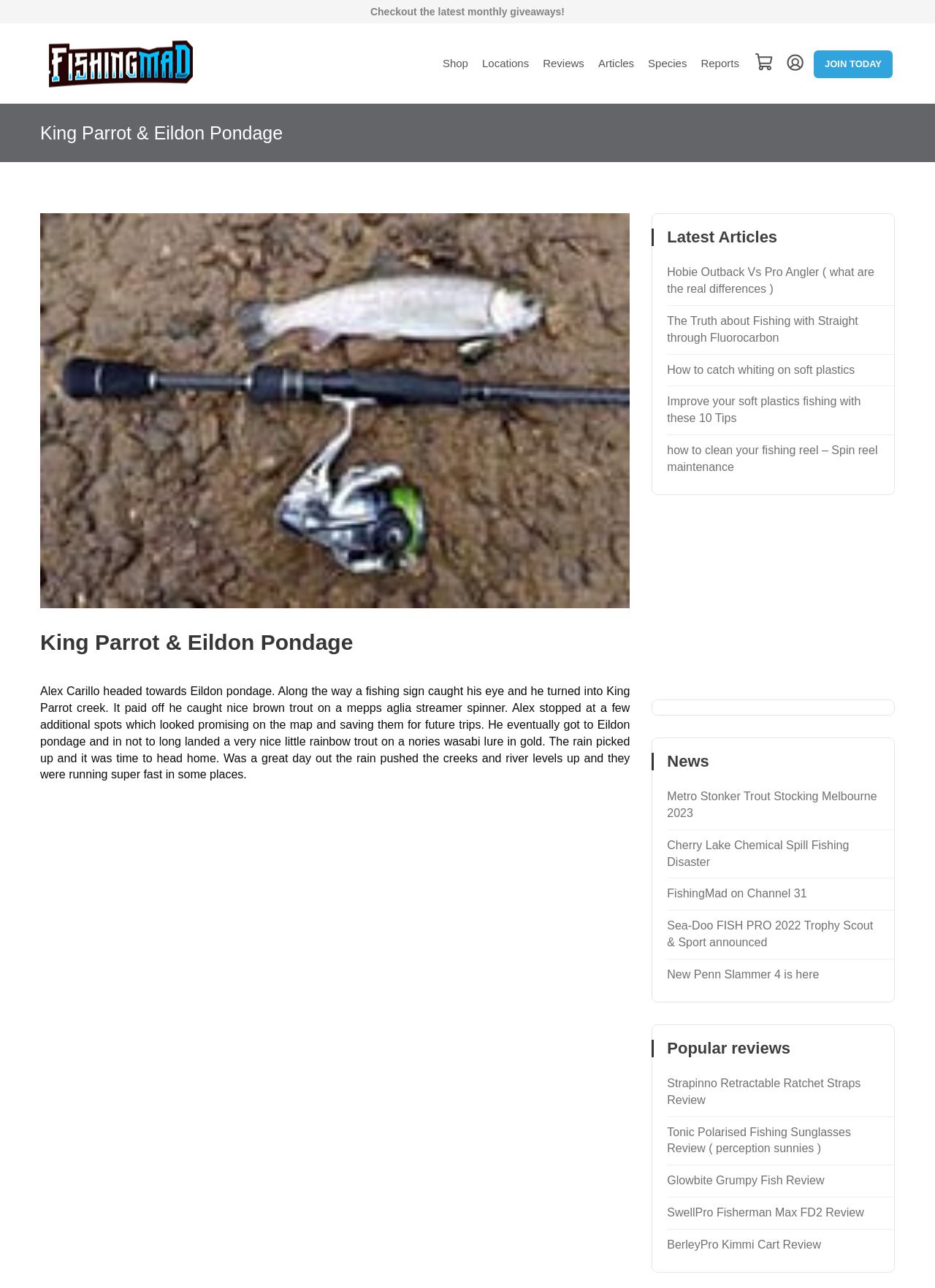Locate the bounding box coordinates of the area where you should click to accomplish the instruction: "Visit the 'Shop' page".

[0.473, 0.018, 0.501, 0.08]